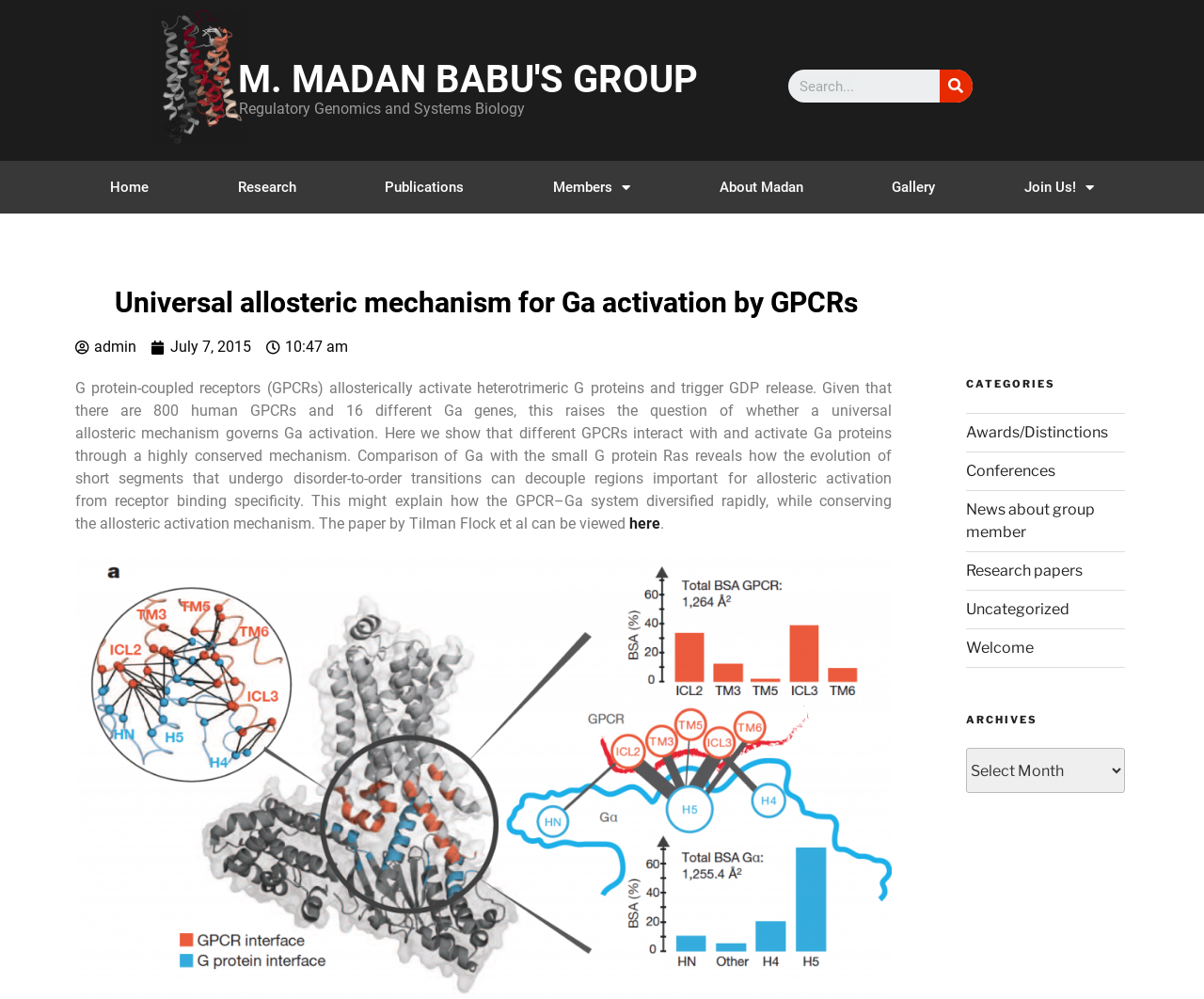Determine the bounding box coordinates for the clickable element required to fulfill the instruction: "View the image related to GPCRs". Provide the coordinates as four float numbers between 0 and 1, i.e., [left, top, right, bottom].

[0.128, 0.009, 0.205, 0.145]